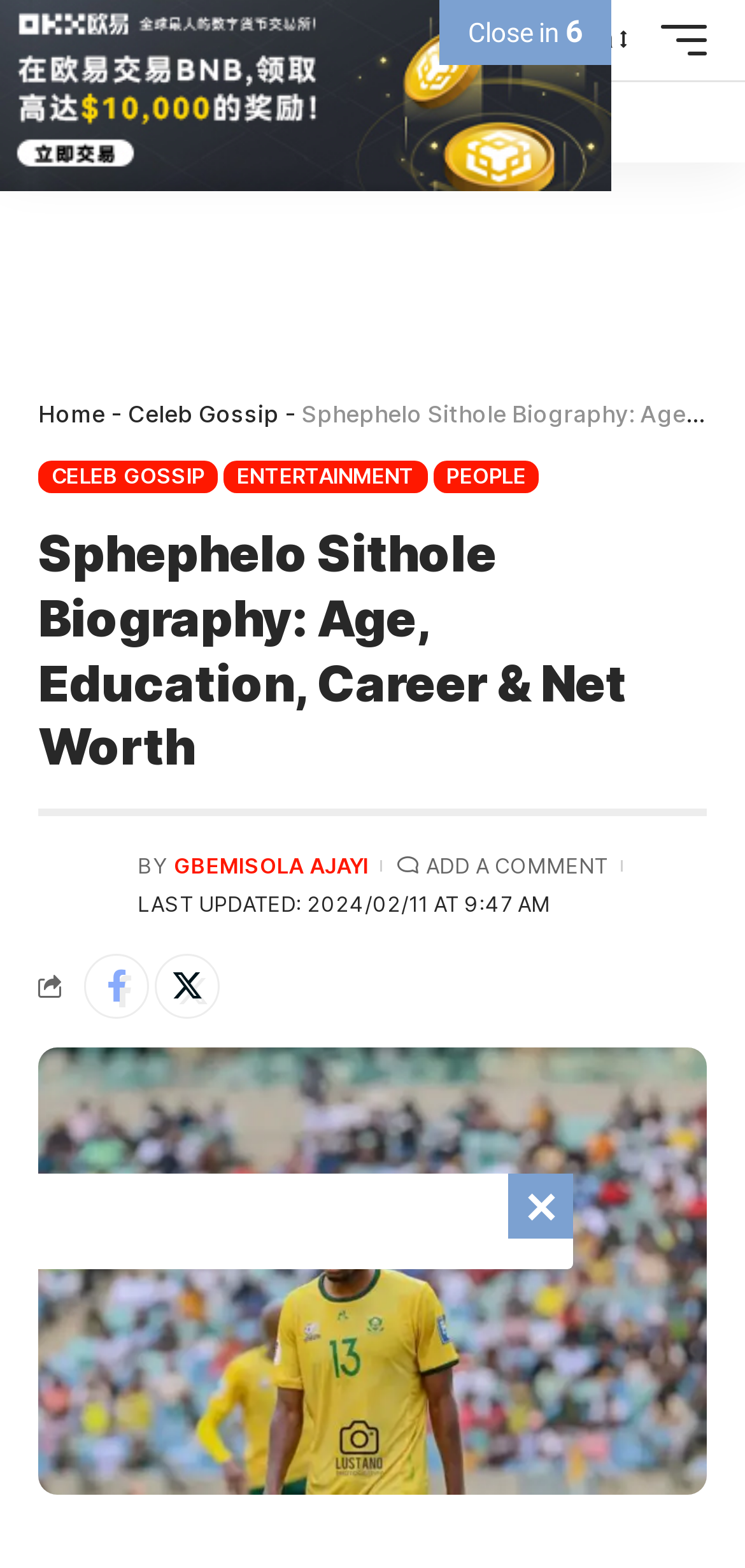Please provide a comprehensive answer to the question below using the information from the image: What is the name of the person in the biography?

The biography is about a person, and the name is mentioned in the heading 'Sphephelo Sithole Biography: Age, Education, Career & Net Worth'.